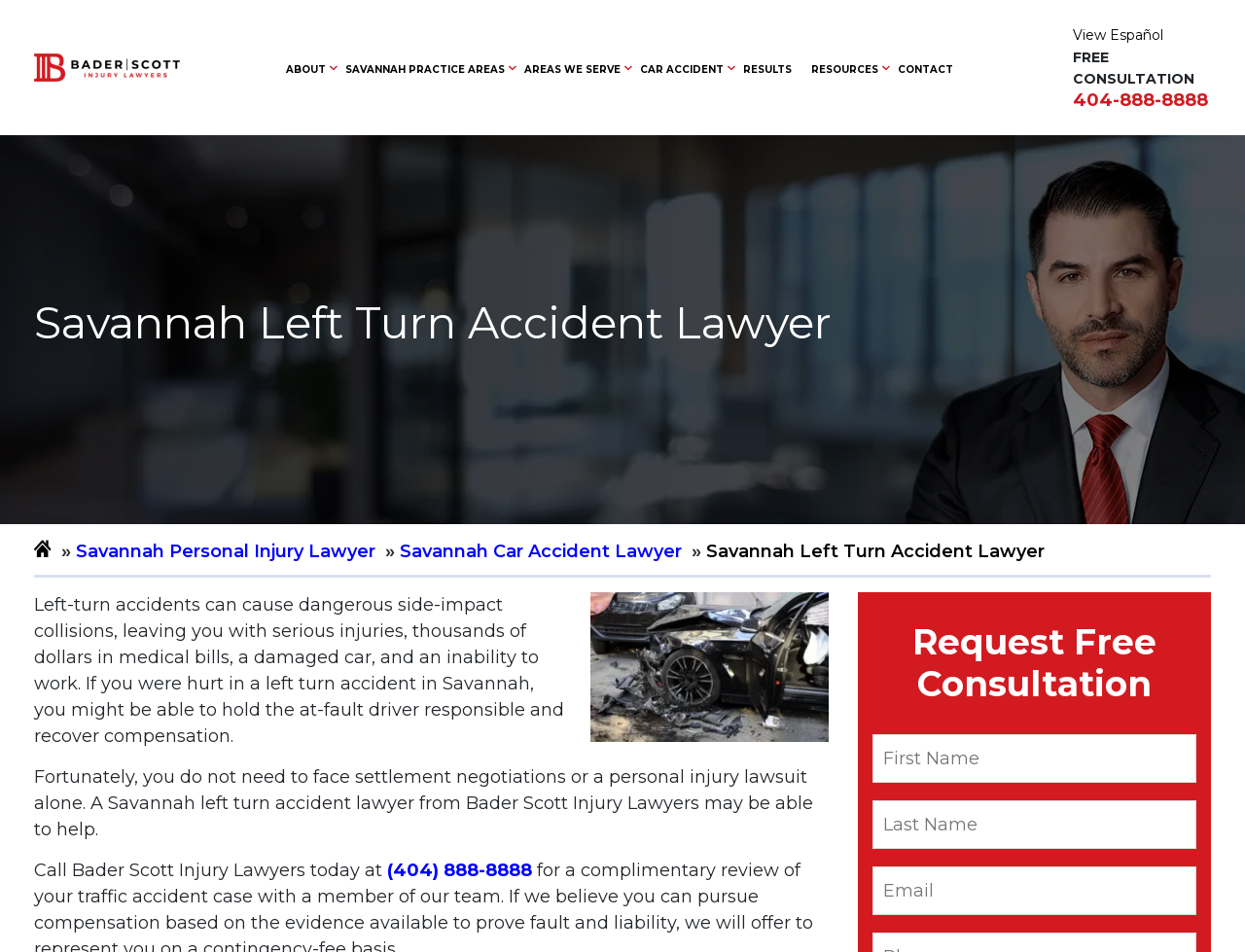Find the bounding box coordinates of the element to click in order to complete the given instruction: "Call the phone number."

[0.862, 0.094, 0.97, 0.116]